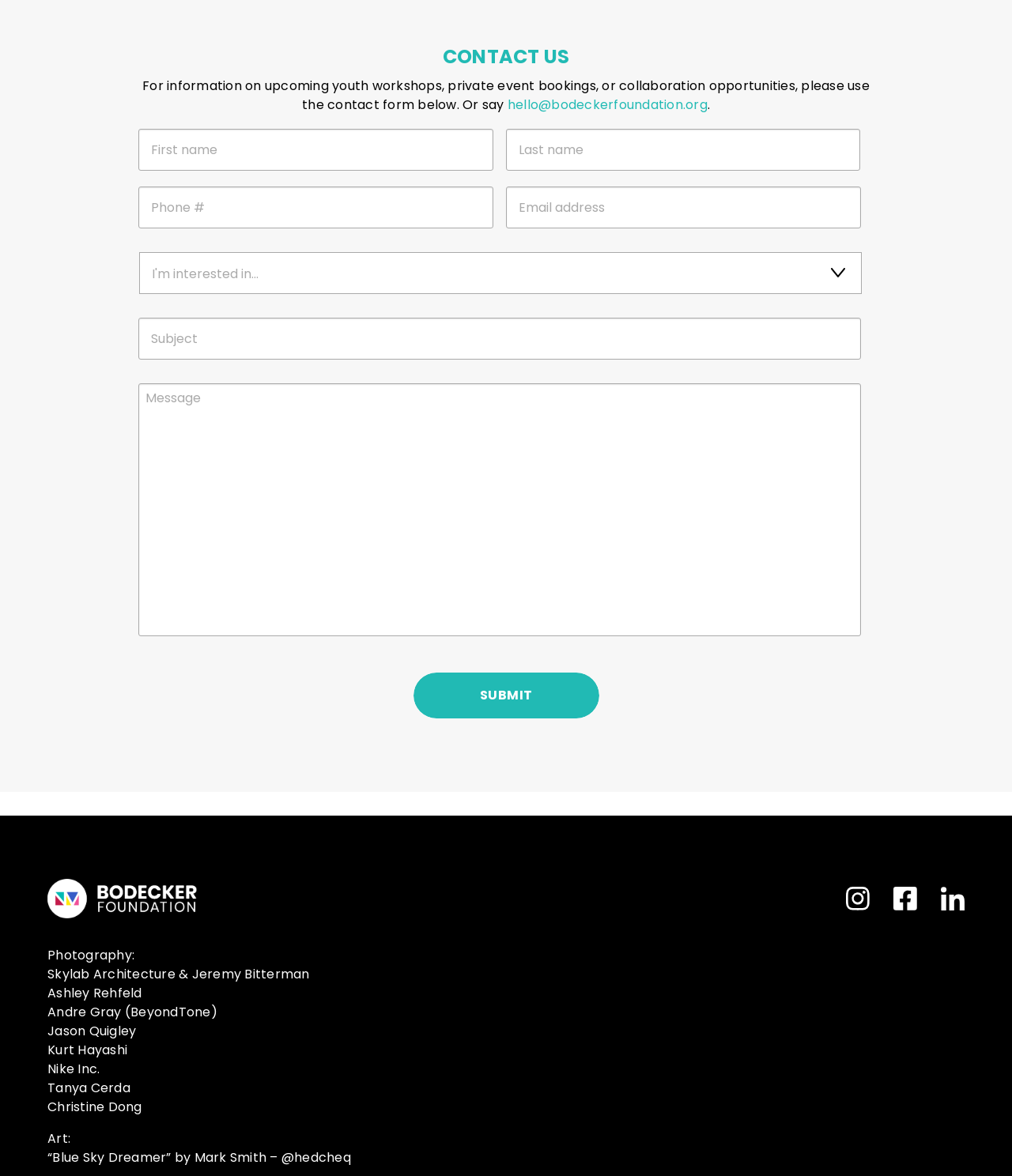What is the title of the artwork displayed on the webpage?
Using the image, give a concise answer in the form of a single word or short phrase.

Blue Sky Dreamer